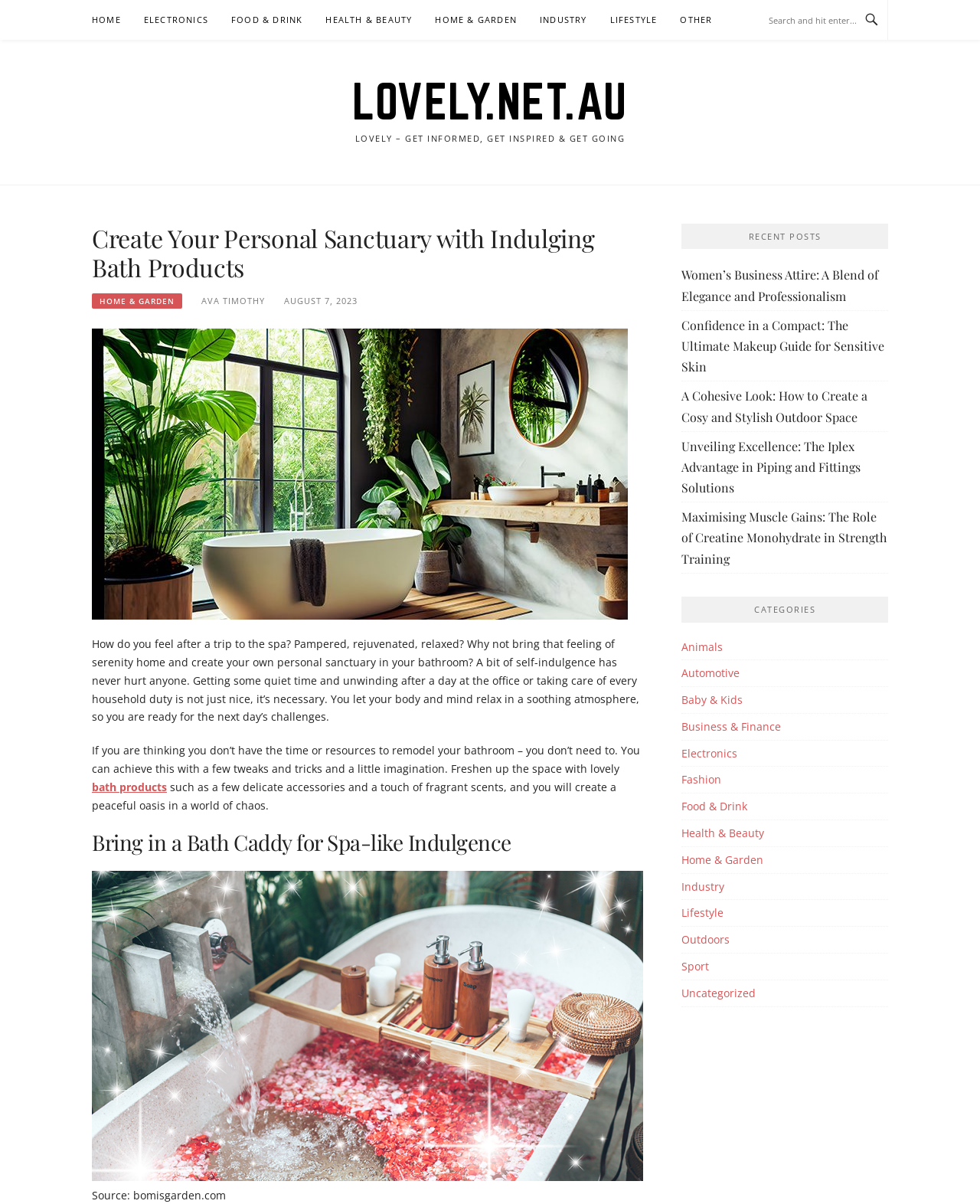Locate the bounding box coordinates of the area where you should click to accomplish the instruction: "Read about Create Your Personal Sanctuary with Indulging Bath Products".

[0.094, 0.186, 0.656, 0.234]